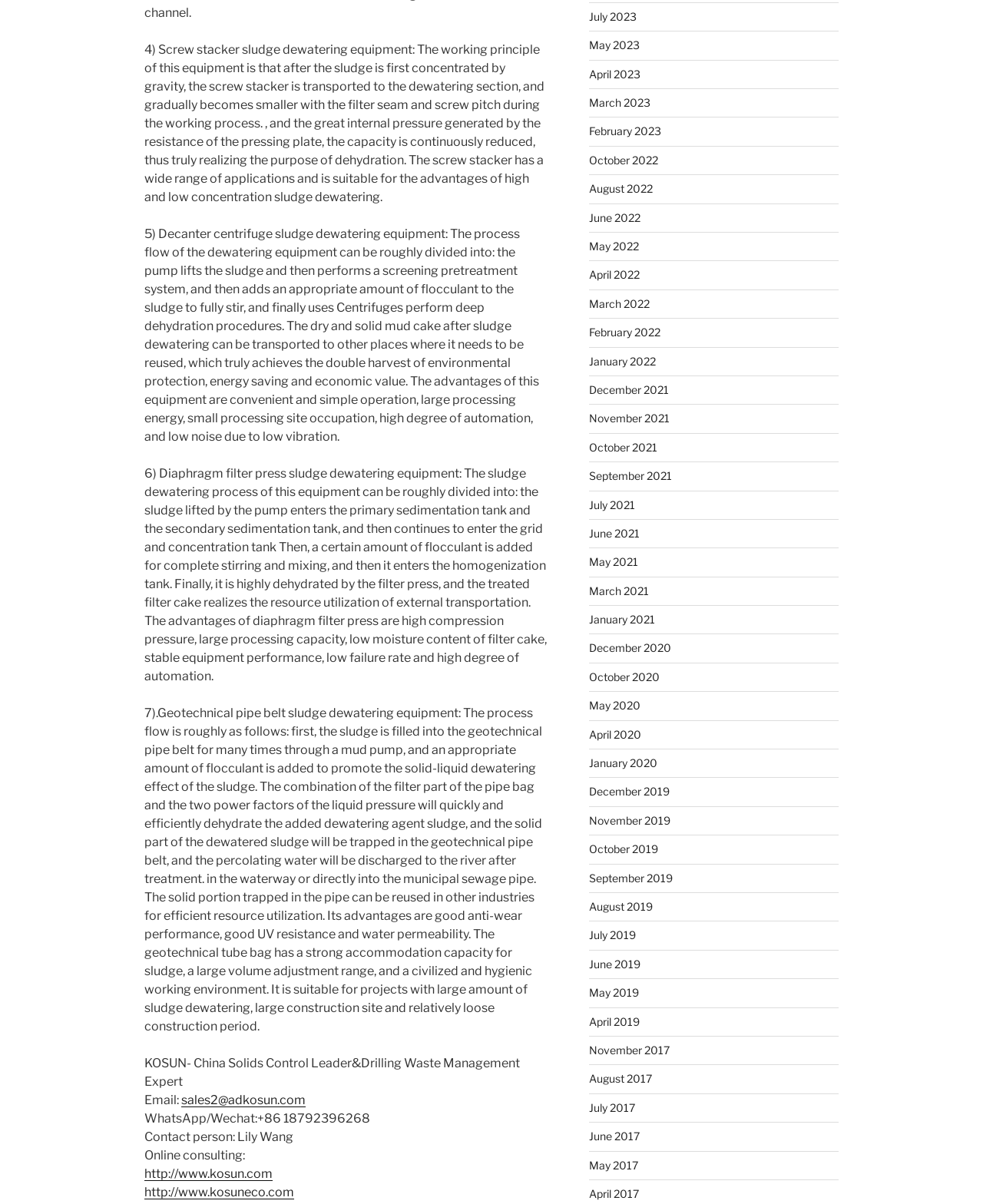Locate the bounding box coordinates of the element you need to click to accomplish the task described by this instruction: "Check the news in July 2023".

[0.599, 0.008, 0.647, 0.019]